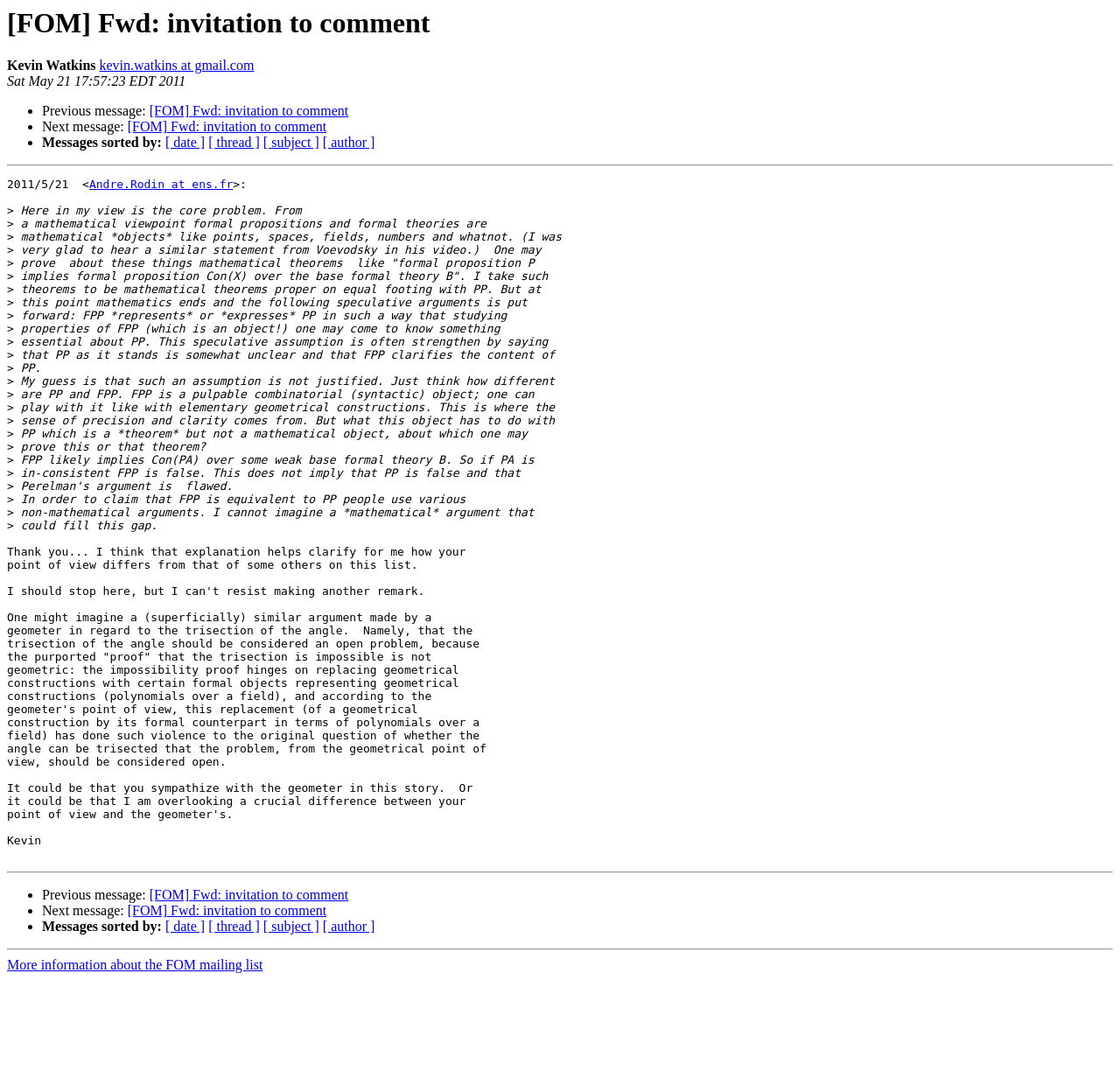Convey a detailed summary of the webpage, mentioning all key elements.

This webpage appears to be an archived email thread from a mailing list called FOM (Foundations of Mathematics). The page is divided into several sections, with a clear hierarchy of elements.

At the top, there is a heading with the title "[FOM] Fwd: invitation to comment" and a horizontal separator line below it. Below the separator, there is a section with the sender's information, including their name "Kevin Watkins" and email address "kevin.watkins at gmail.com". The date "Sat May 21 17:57:23 EDT 2011" is also displayed.

The main content of the page is a long email thread, with multiple messages from different senders. Each message is separated by a horizontal separator line and has a list marker ("•") at the beginning. The messages are organized in a hierarchical structure, with replies indented below the original message.

The email thread discusses a topic related to mathematics, specifically the foundations of mathematics. The conversation is technical and includes references to mathematical concepts and theories. There are several links throughout the thread, including links to previous and next messages, as well as links to sort messages by date, thread, subject, and author.

At the bottom of the page, there are more links to navigate the email thread, including links to previous and next messages, as well as a link to more information about the FOM mailing list.